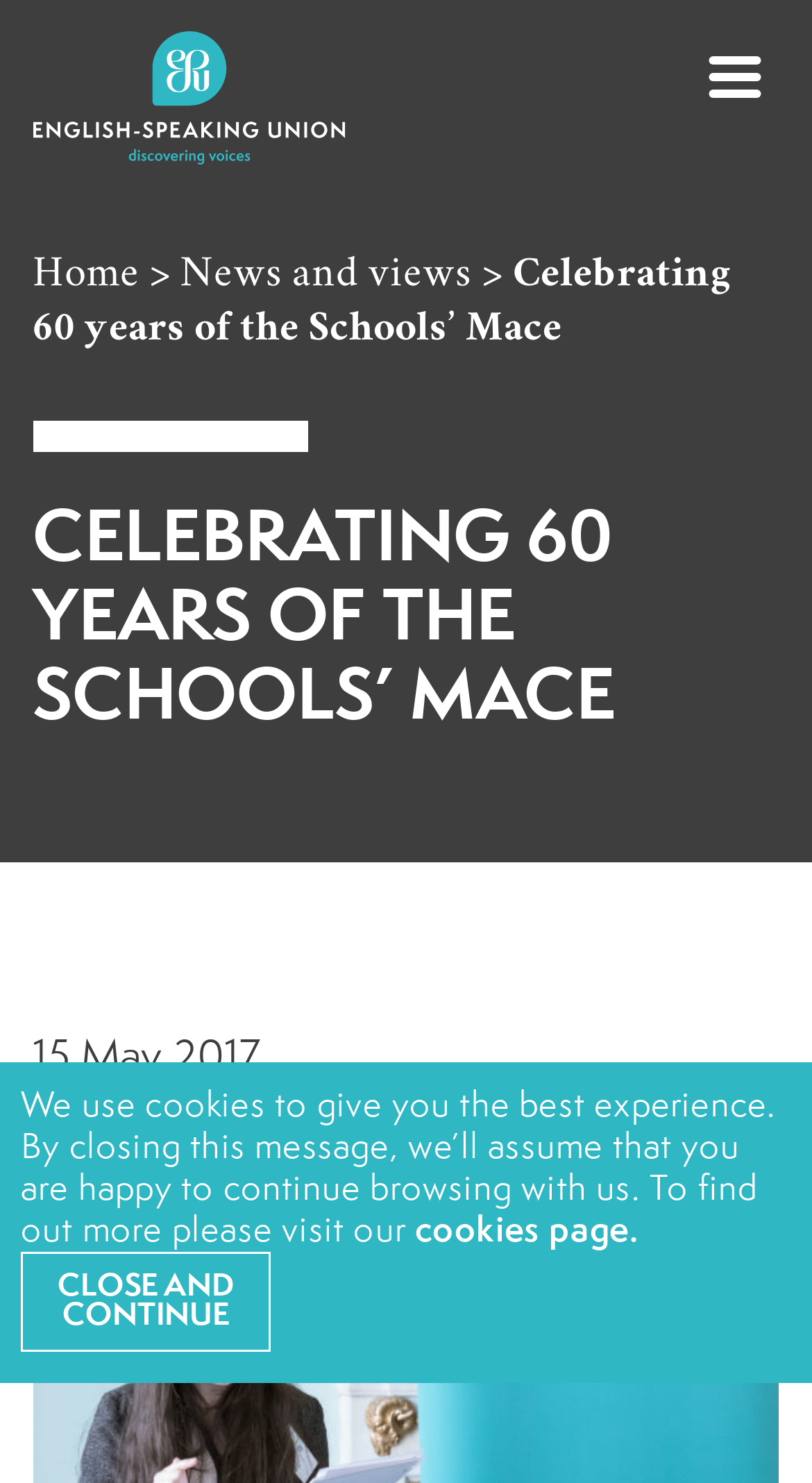Determine the bounding box coordinates of the UI element that matches the following description: "cookies page.". The coordinates should be four float numbers between 0 and 1 in the format [left, top, right, bottom].

[0.511, 0.82, 0.786, 0.843]